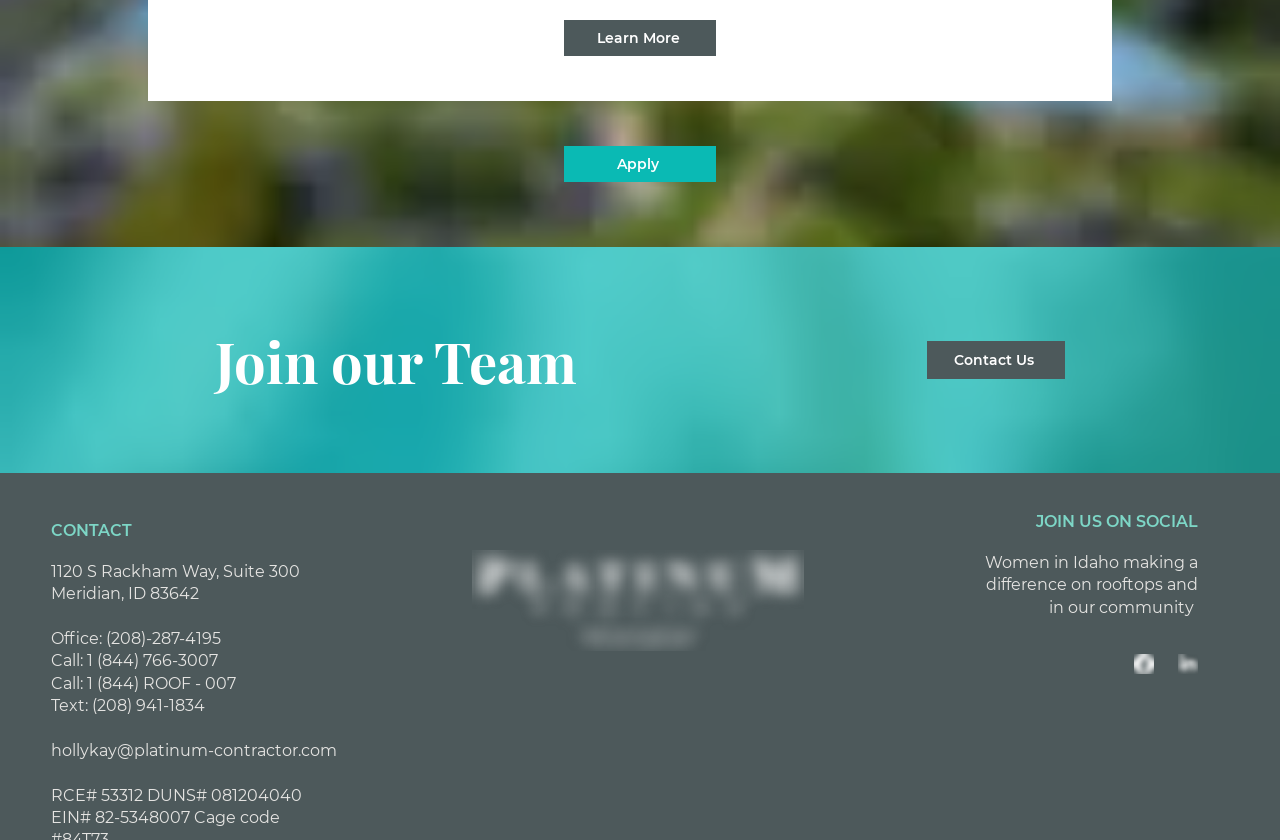Please identify the bounding box coordinates for the region that you need to click to follow this instruction: "Apply for a job".

[0.441, 0.174, 0.559, 0.217]